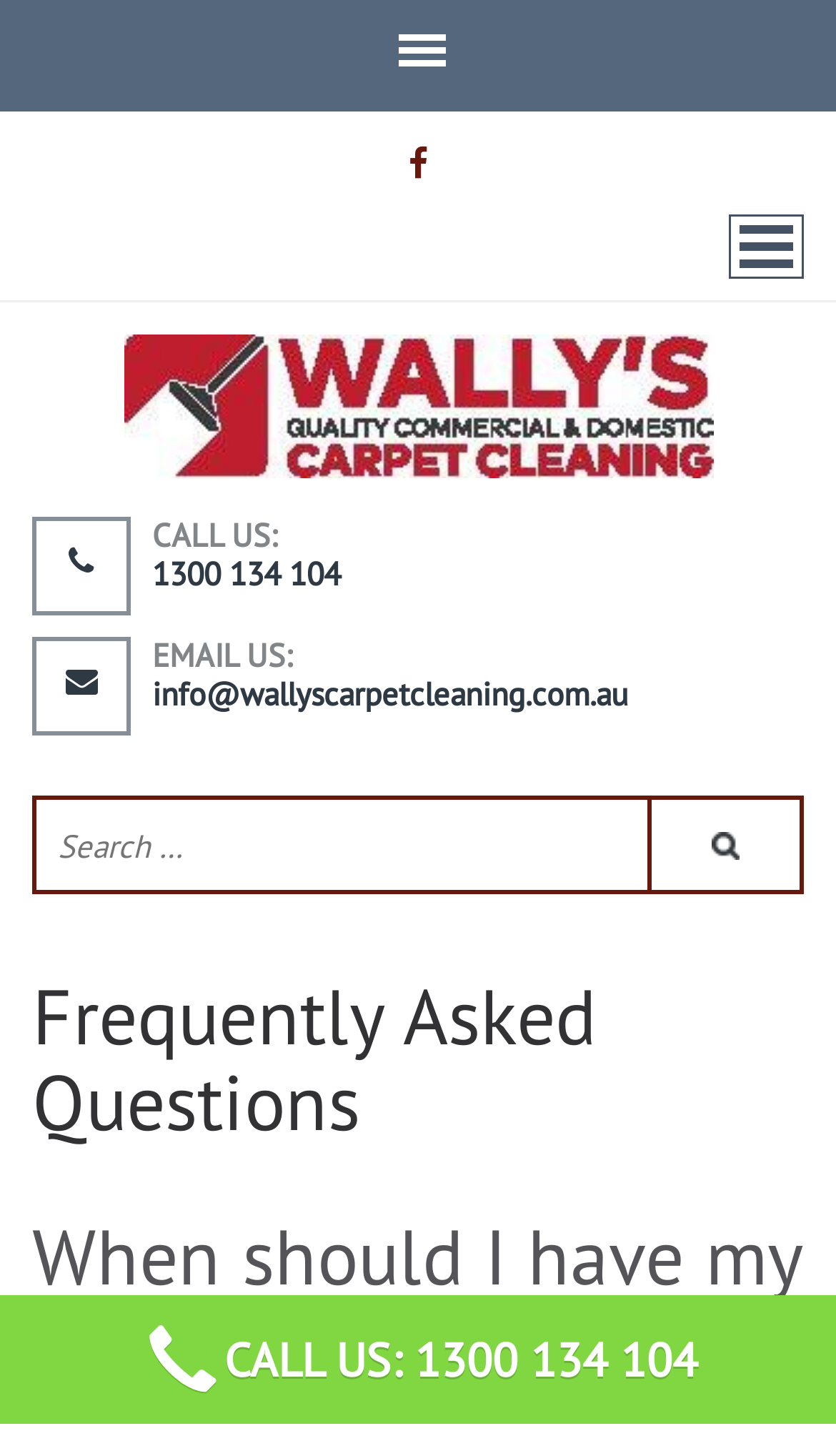What is the purpose of the search box?
Analyze the image and provide a thorough answer to the question.

I found the search box by looking at the top-right corner of the webpage, where it is accompanied by a 'Search for:' label and a 'Search' button, indicating that it is used to search for something on the website.